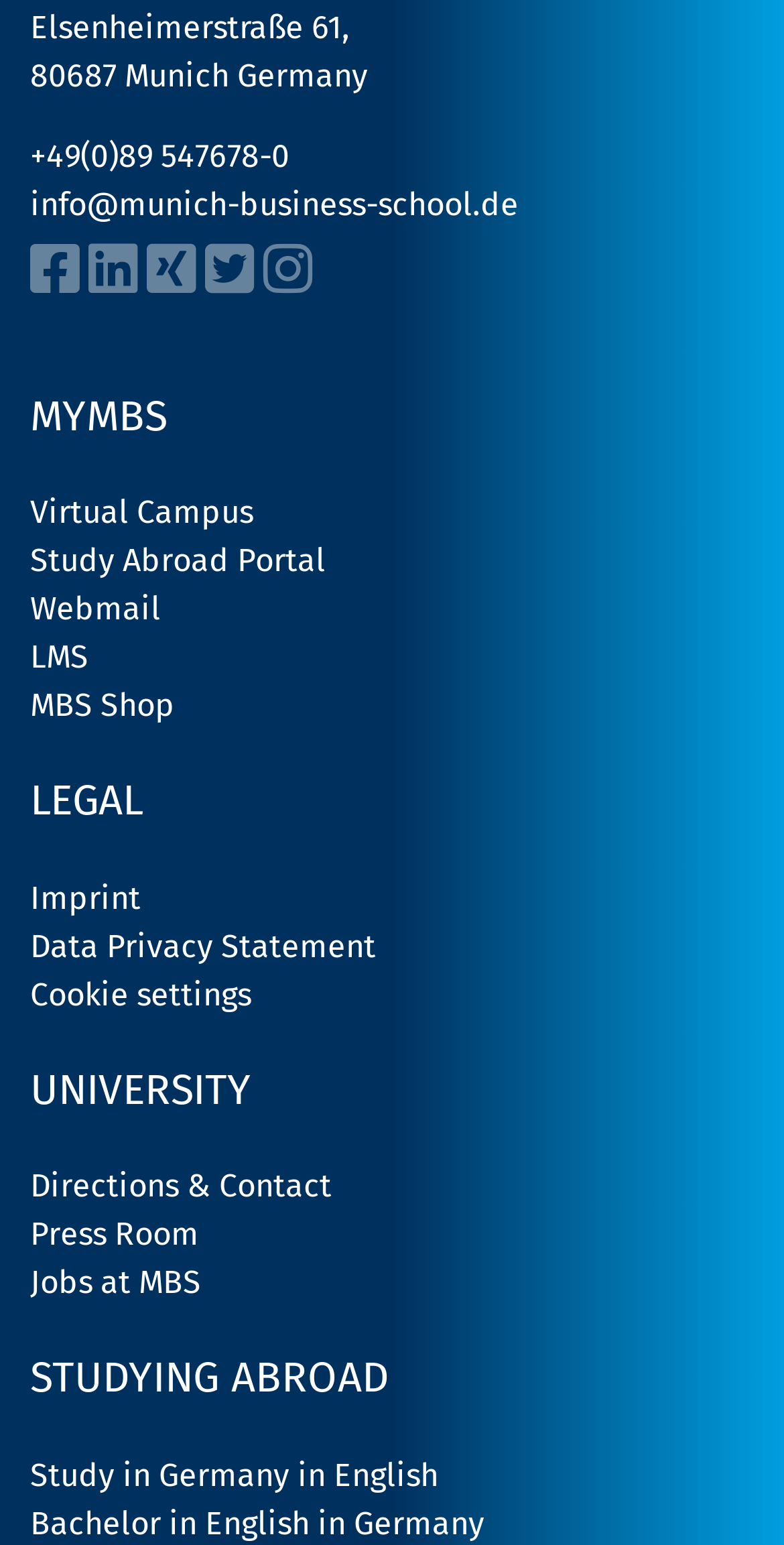Using the provided element description "Imprint", determine the bounding box coordinates of the UI element.

[0.038, 0.568, 0.179, 0.593]